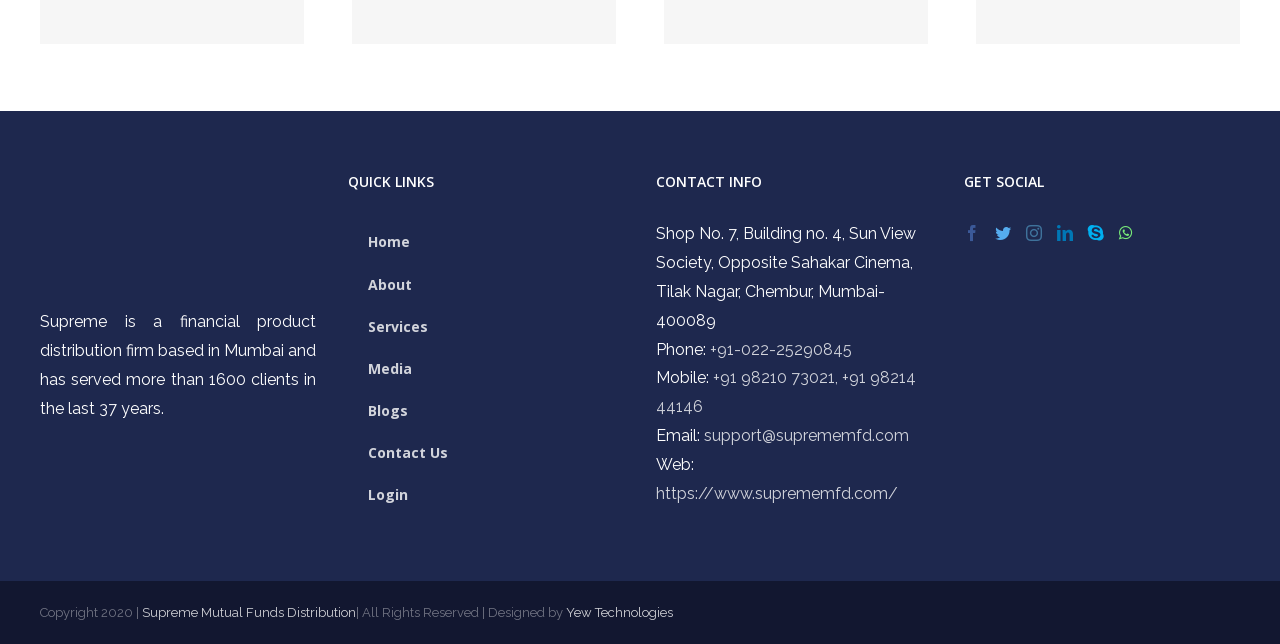What social media platform is linked last?
Craft a detailed and extensive response to the question.

The answer can be found in the 'GET SOCIAL' section, where the links to various social media platforms are listed in order, and Whatsapp is the last one listed.